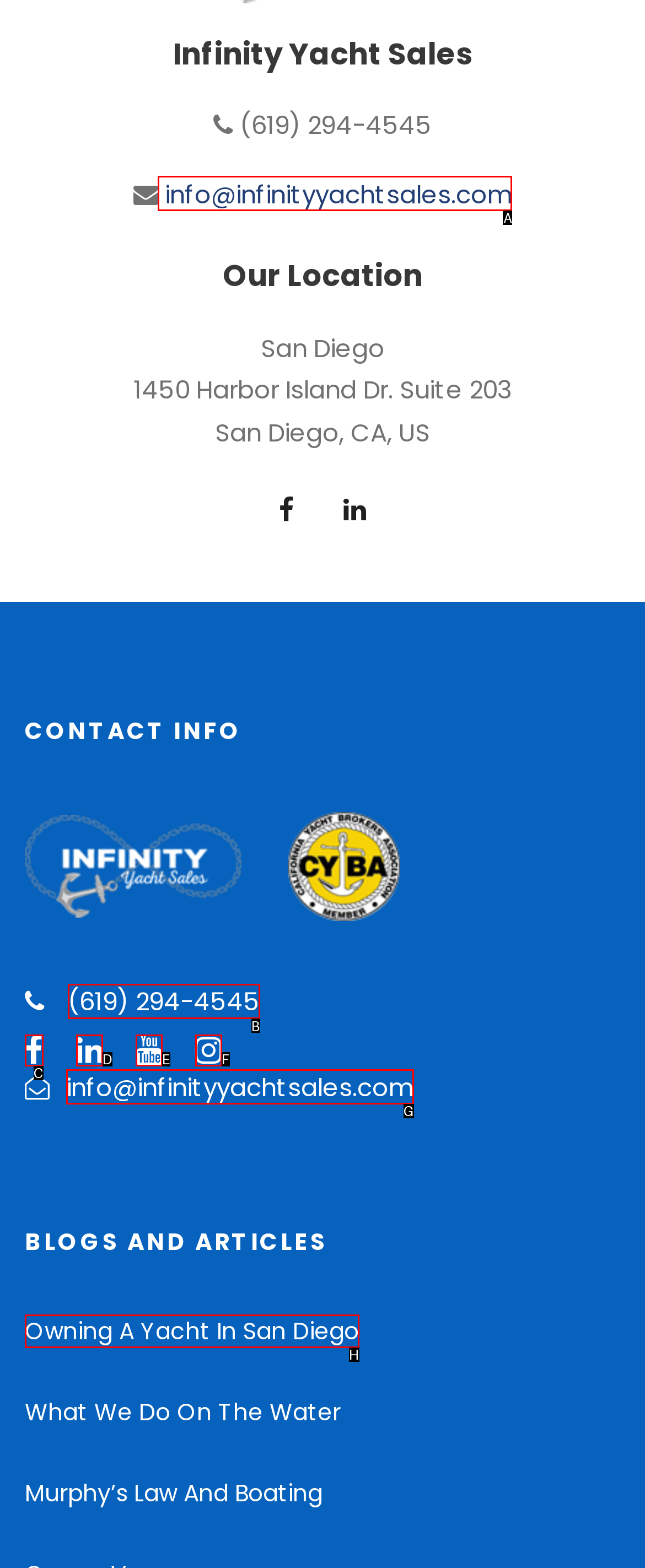Given the description: title="instagram", identify the matching HTML element. Provide the letter of the correct option.

F